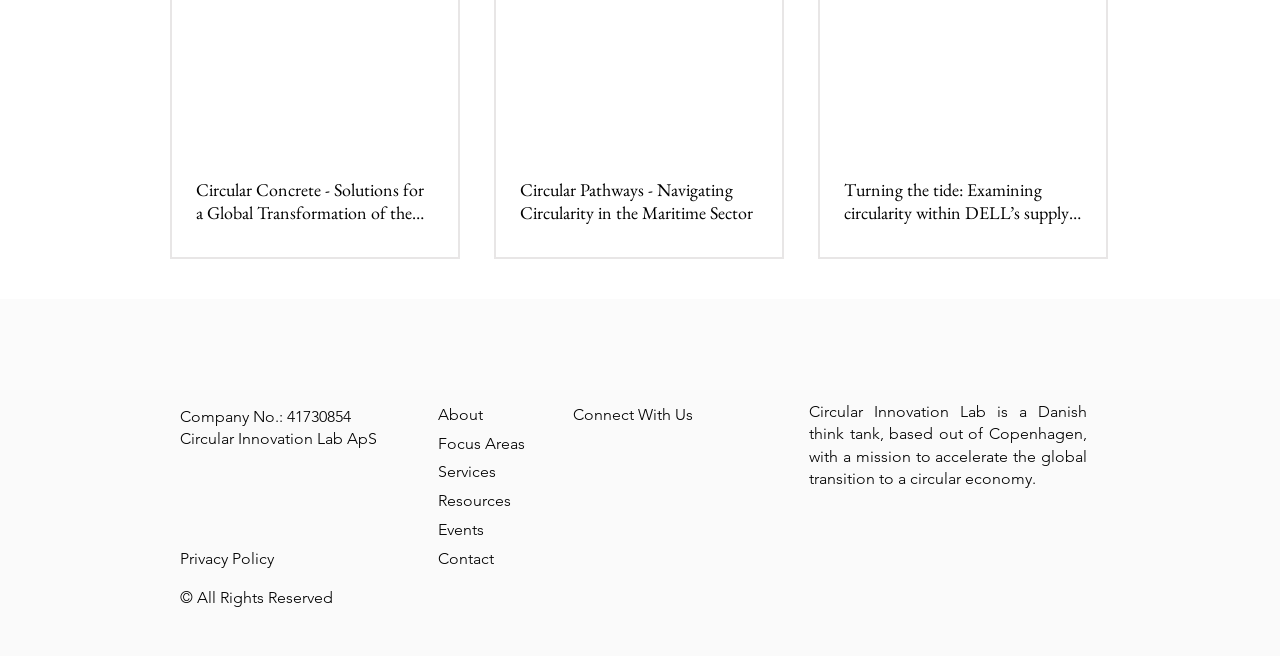How many social media links are there?
Look at the screenshot and respond with one word or a short phrase.

4